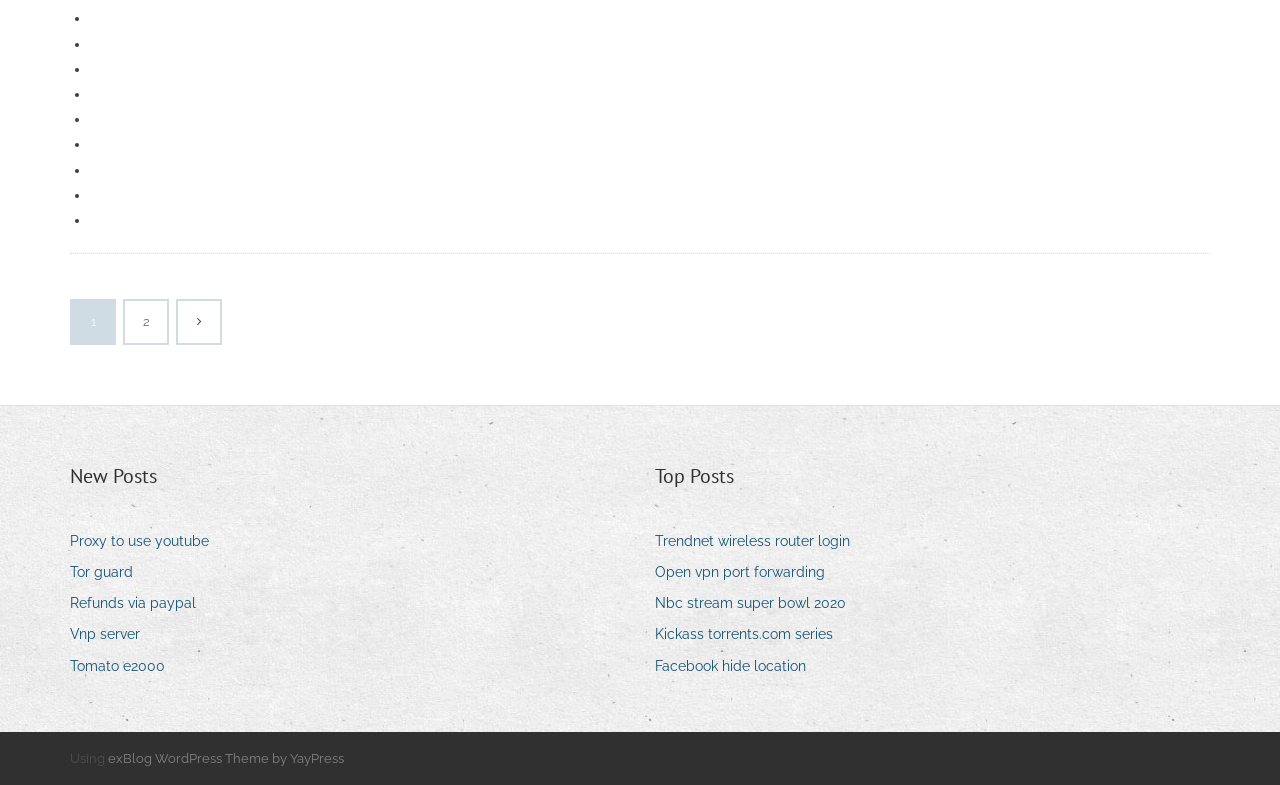What is the text of the first link in the 'New Posts' section?
Observe the image and answer the question with a one-word or short phrase response.

Proxy to use youtube